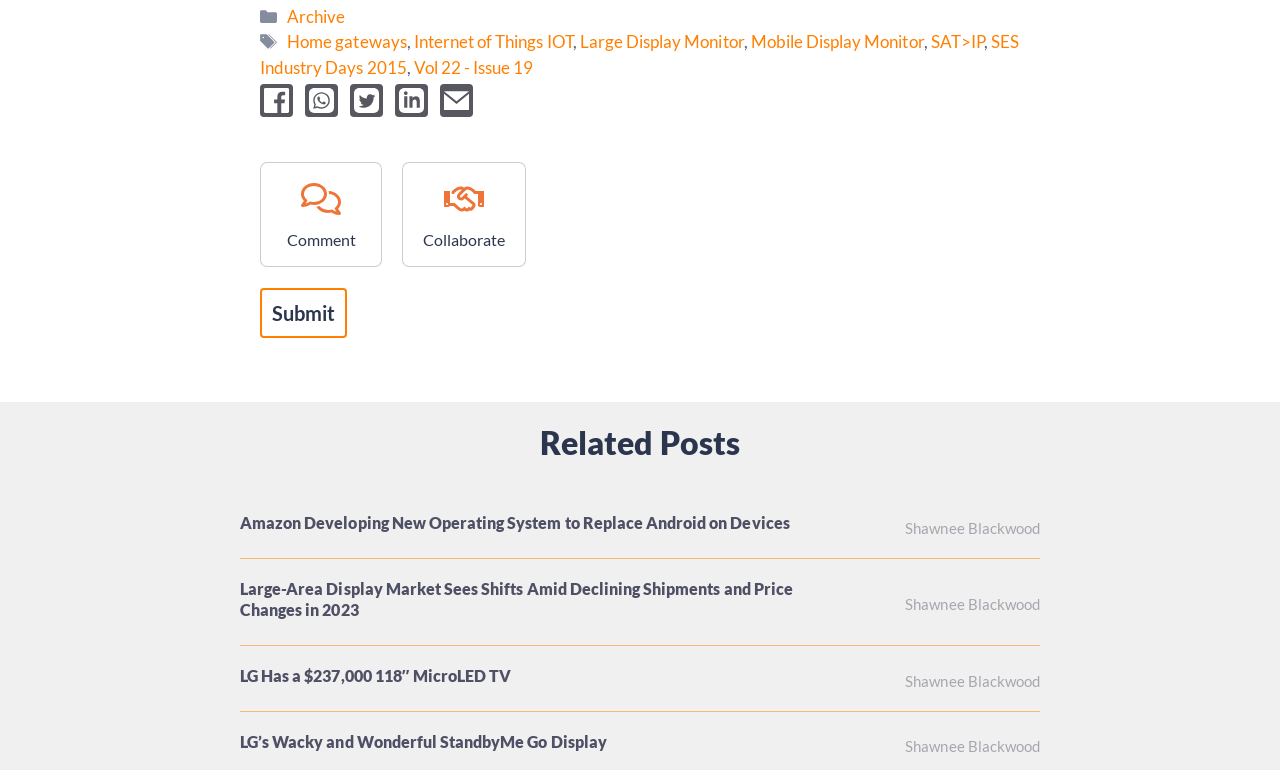Please reply to the following question using a single word or phrase: 
How many social media links are there?

5